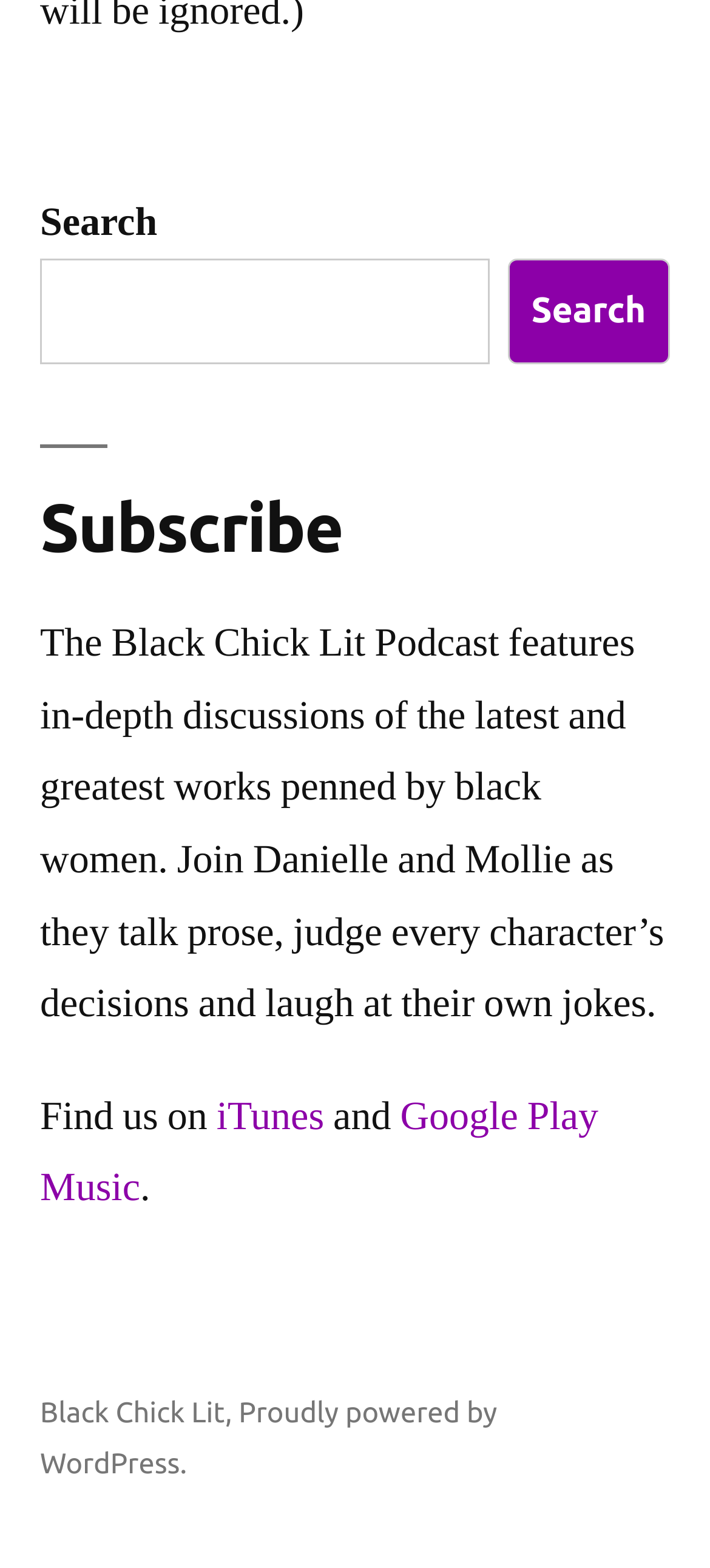Where can users find the podcast?
Please give a detailed answer to the question using the information shown in the image.

The links in the footer section mention 'iTunes' and 'Google Play Music', suggesting that users can find the podcast on these platforms.